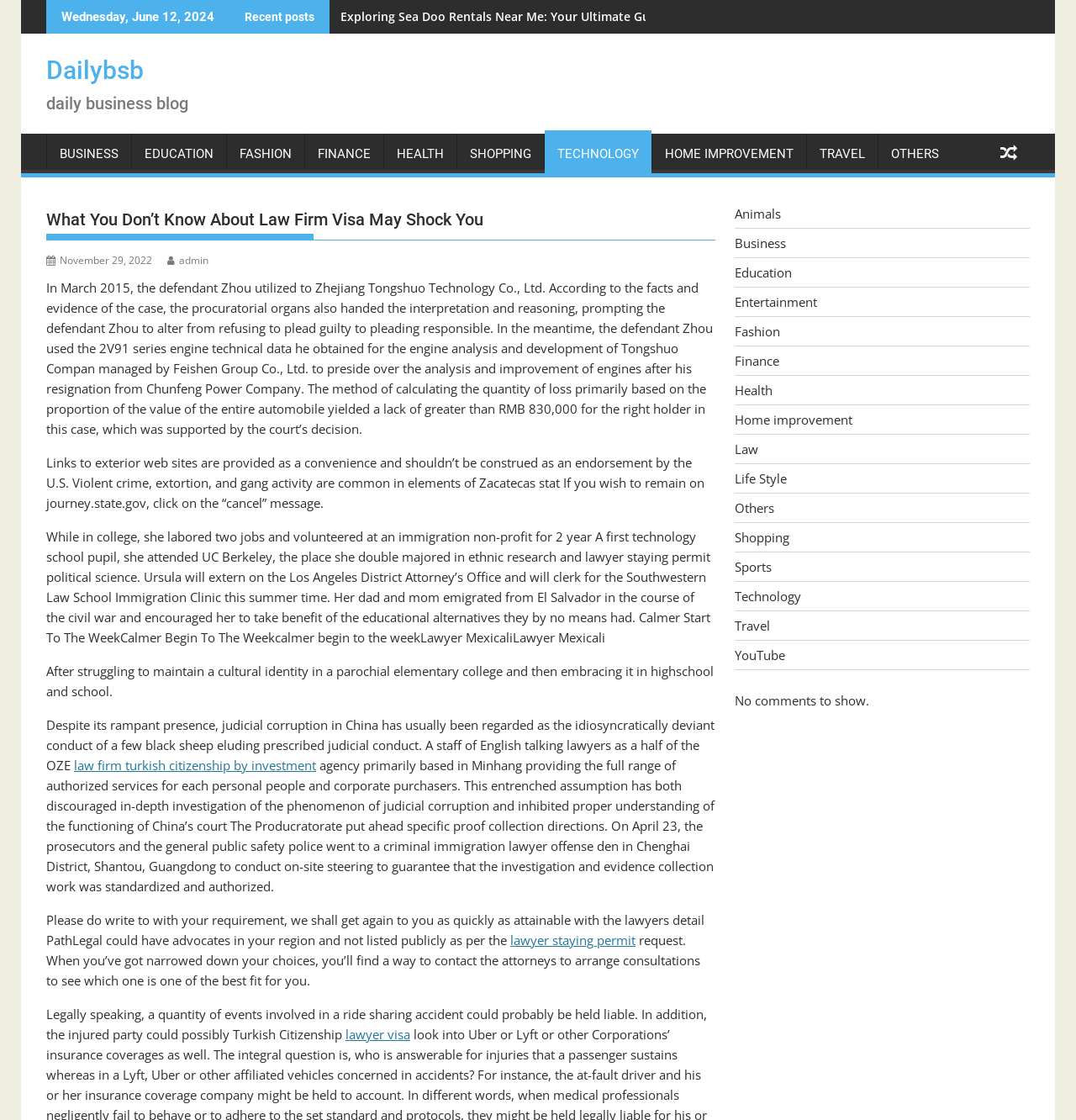Specify the bounding box coordinates of the region I need to click to perform the following instruction: "Click on 'law firm turkish citizenship by investment'". The coordinates must be four float numbers in the range of 0 to 1, i.e., [left, top, right, bottom].

[0.069, 0.676, 0.294, 0.691]